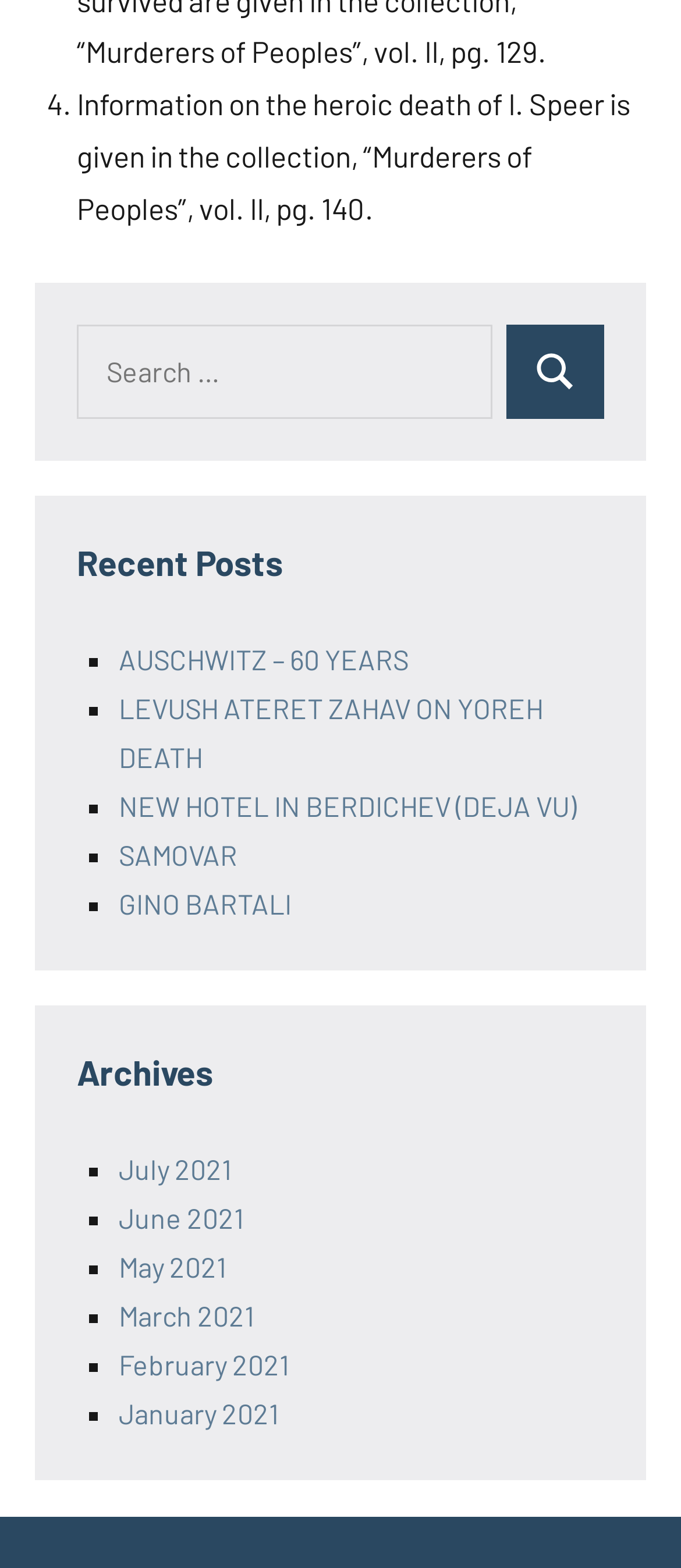How many recent posts are listed?
Answer briefly with a single word or phrase based on the image.

5